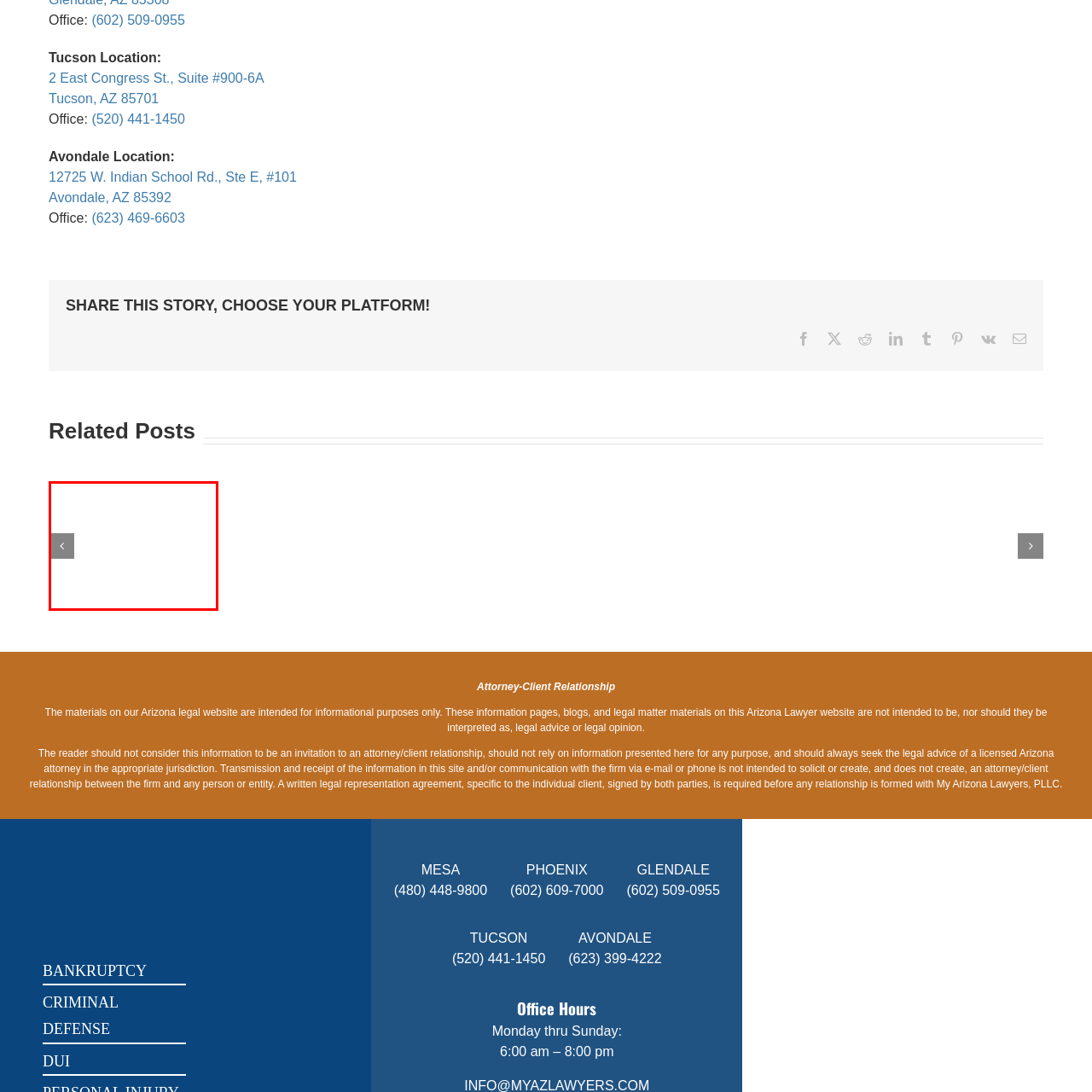Is the menu interactive?
Direct your attention to the area of the image outlined in red and provide a detailed response based on the visual information available.

The presence of a small arrow in the visual element suggests interactivity, possibly indicating the option to expand or access further information regarding the topic. This implies that the menu is interactive, allowing users to explore more about the topic.